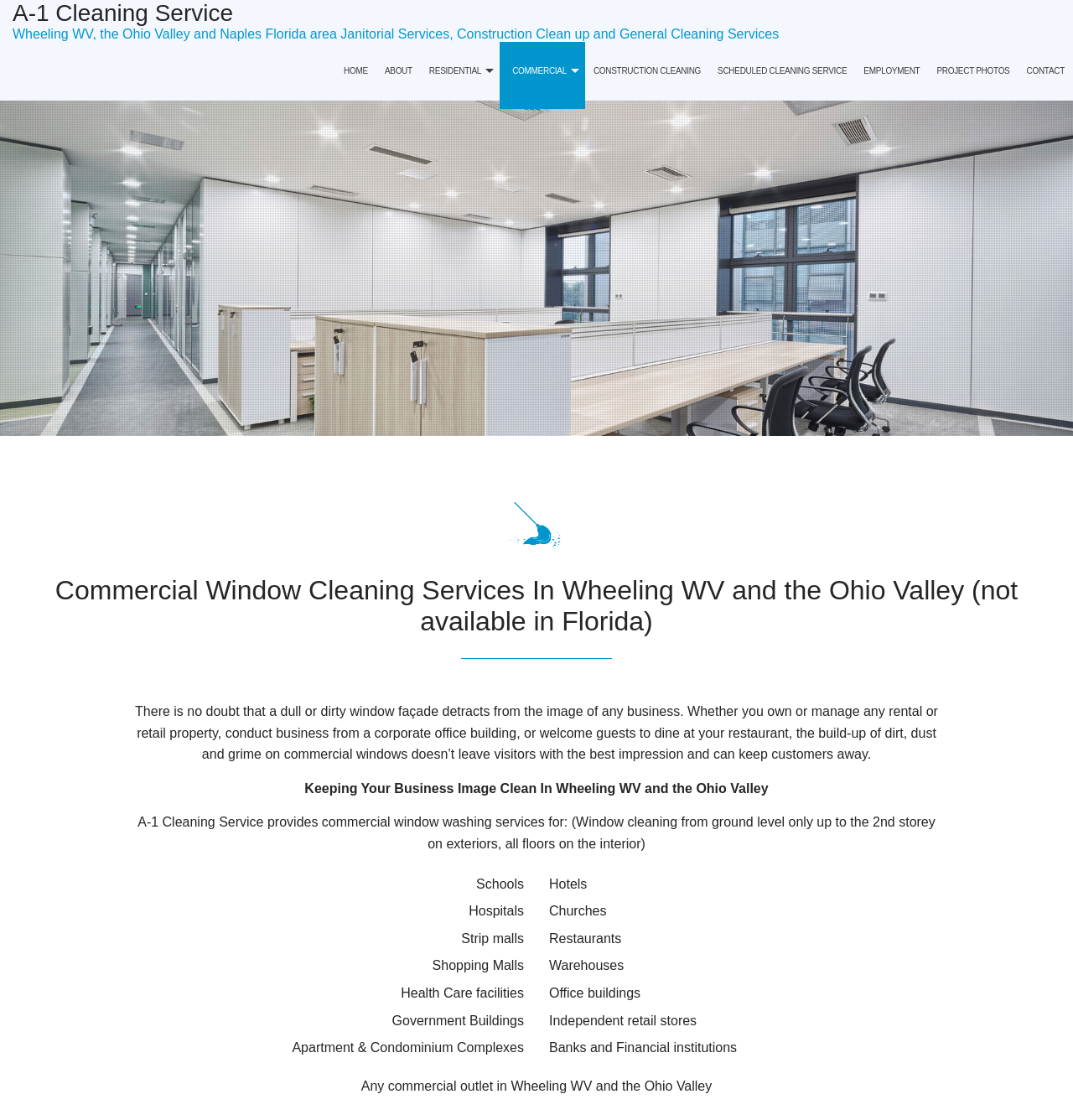Please specify the bounding box coordinates of the area that should be clicked to accomplish the following instruction: "Click on the HOME link". The coordinates should consist of four float numbers between 0 and 1, i.e., [left, top, right, bottom].

[0.313, 0.037, 0.351, 0.09]